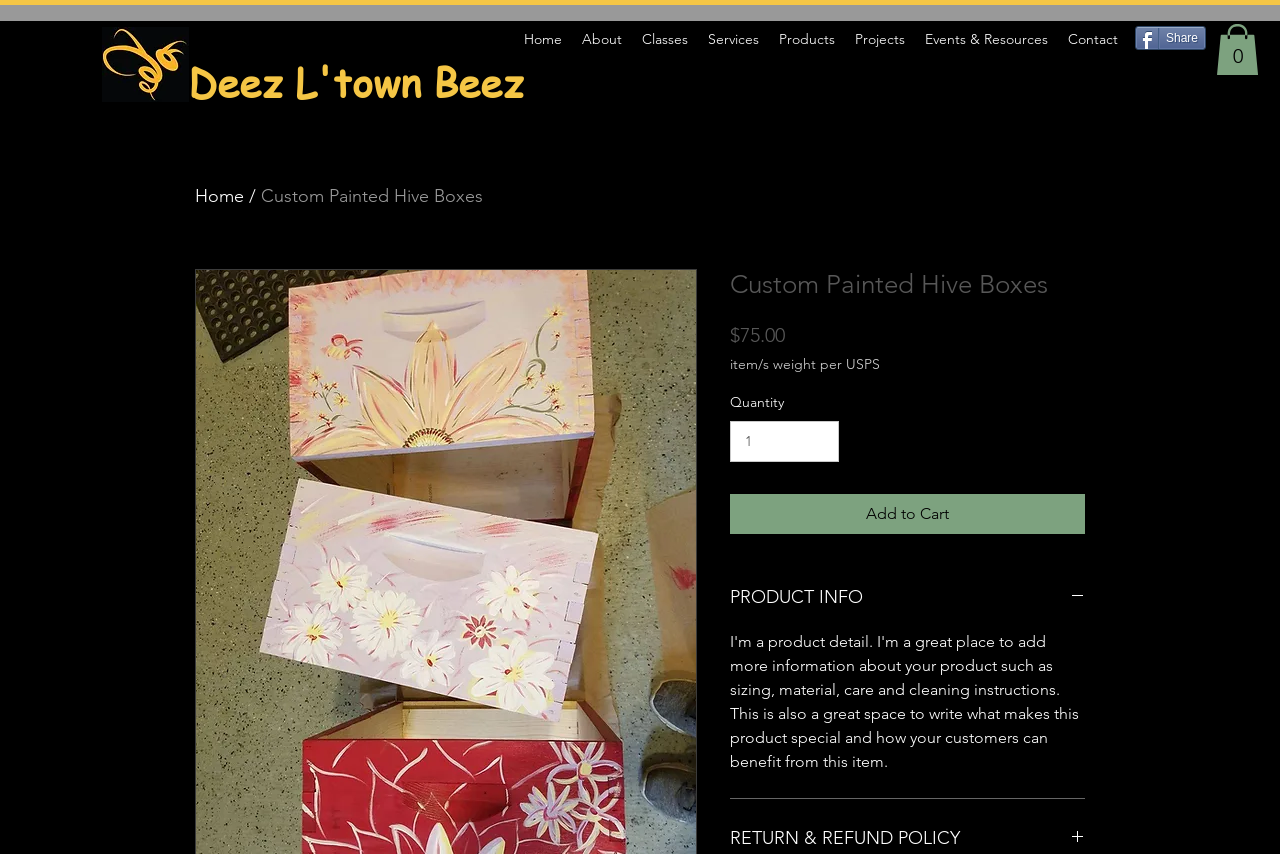Elaborate on the different components and information displayed on the webpage.

This webpage is about a product, specifically a custom-painted hive box. At the top, there is a navigation menu with 8 links: Home, About, Classes, Services, Products, Projects, Events & Resources, and Contact. 

To the right of the navigation menu, there are two buttons: Share and Cart with 0 items. The cart button has a small icon inside it. 

Below the navigation menu, there is a large image of honey whipped honey wax products. 

The main content of the page is about the custom-painted hive box product. The product name, "Custom Painted Hive Boxes", is displayed prominently in a heading. Below the product name, there is a price of $75.00. 

To the right of the price, there is a section with information about the product's weight and quantity. There is a button to select the item's weight per USPS, a label for quantity, a spin button to select the quantity, and an "Add to Cart" button. 

Below the quantity section, there is a "PRODUCT INFO" button that is expanded to show more information about the product. This section includes a heading, two images, and possibly more information about the product.